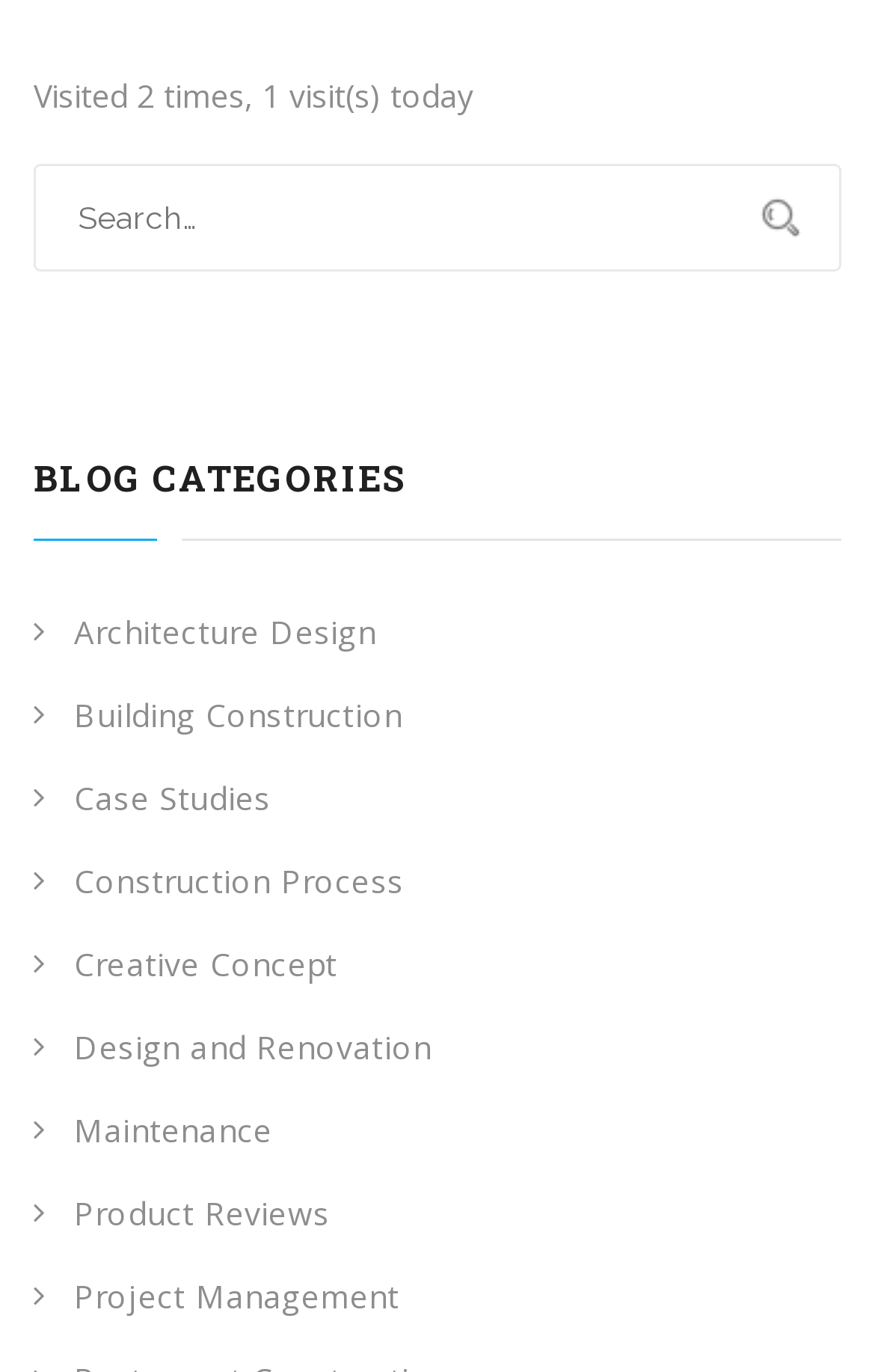From the webpage screenshot, predict the bounding box coordinates (top-left x, top-left y, bottom-right x, bottom-right y) for the UI element described here: Design and Renovation

[0.085, 0.748, 0.493, 0.779]